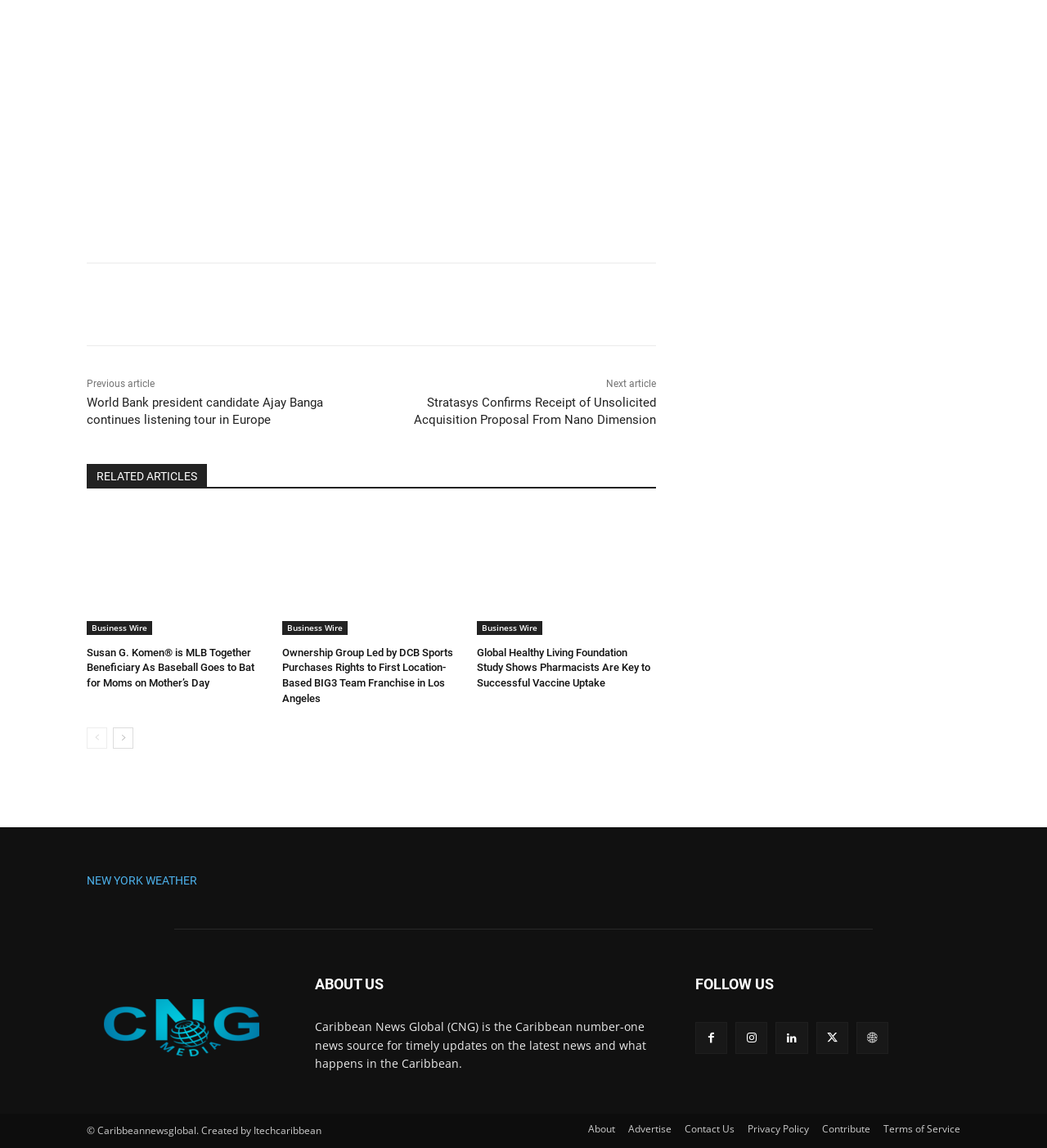How many social media platforms are available to follow?
Provide a short answer using one word or a brief phrase based on the image.

5